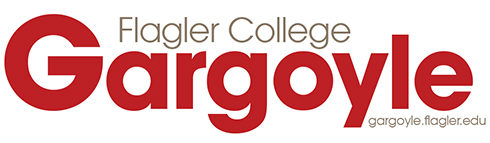Given the content of the image, can you provide a detailed answer to the question?
What is the color of 'Gargoyle' in the logo?

The logo of 'The Gargoyle' features the bold red lettering of 'Gargoyle', which is a striking part of the design and reflects the vibrant spirit of the college community.